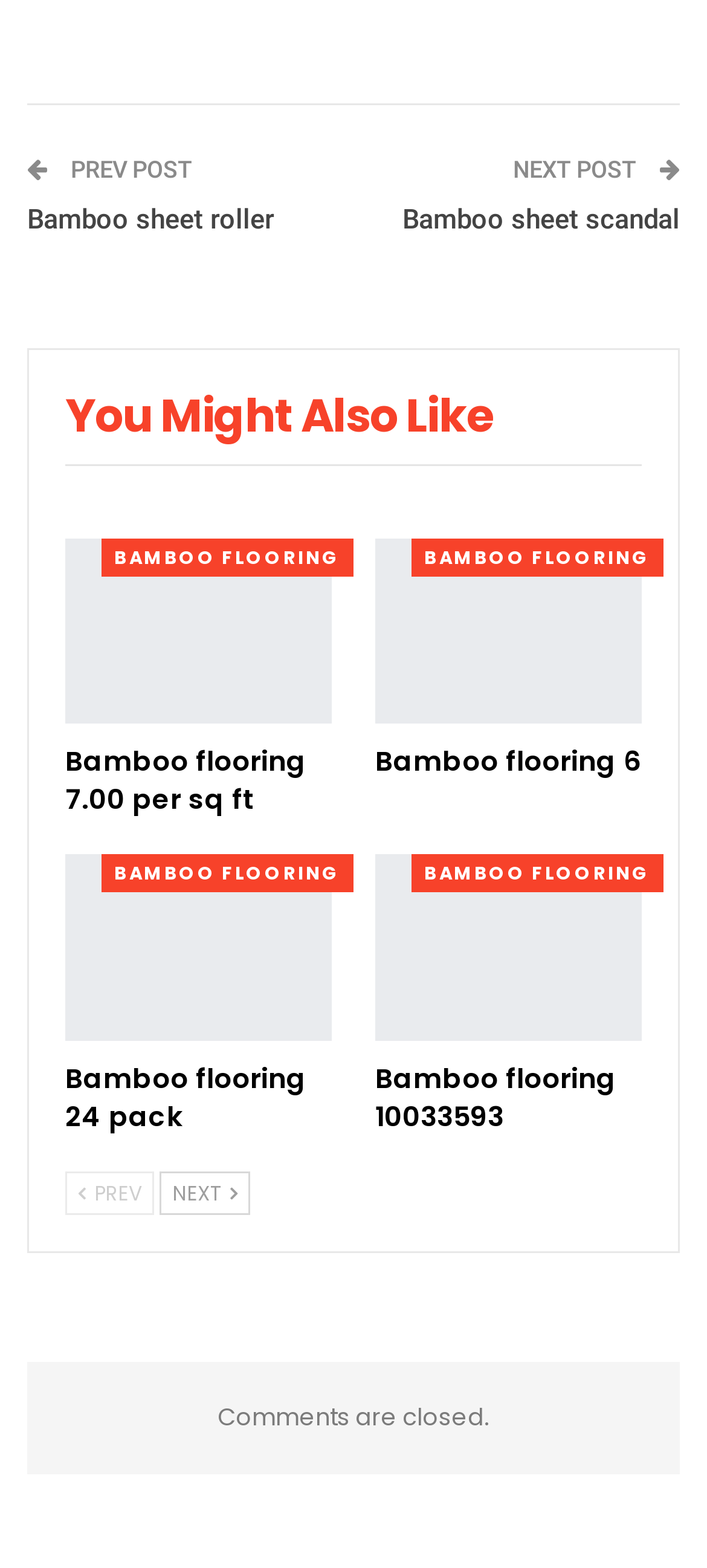What is the text of the link above 'Bamboo flooring 7.00 per sq ft'?
Your answer should be a single word or phrase derived from the screenshot.

BAMBOO FLOORING